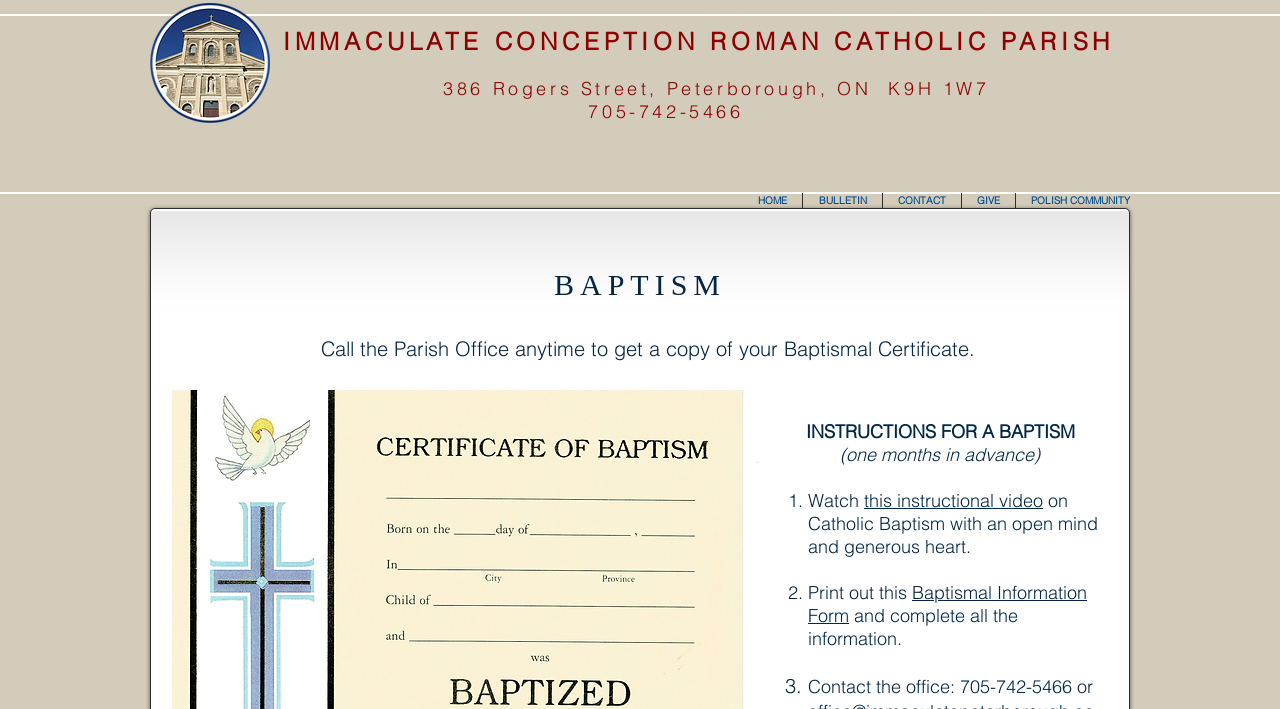Please find the main title text of this webpage.

IMMACULATE CONCEPTION ROMAN CATHOLIC PARISH